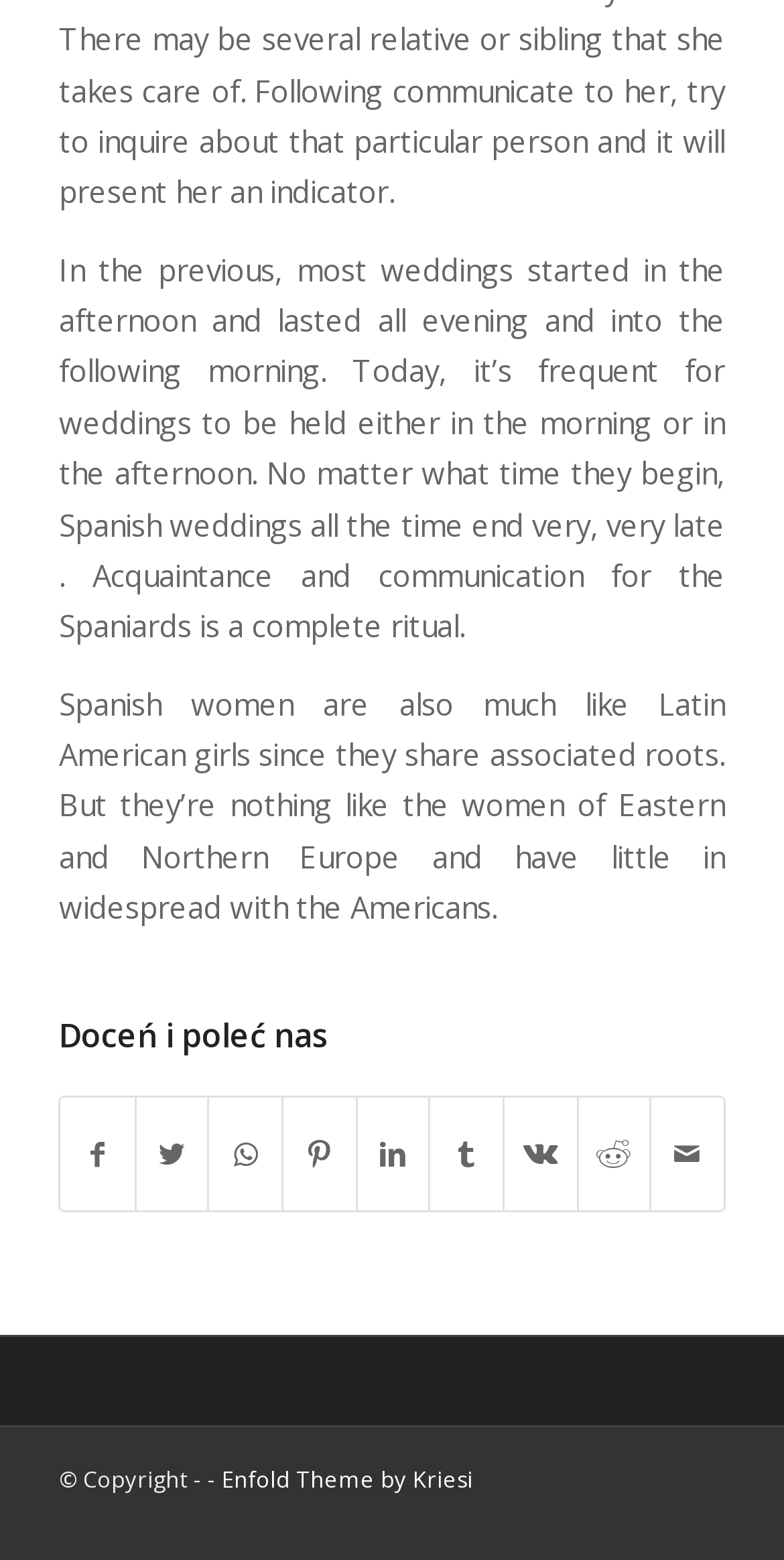Answer the question in a single word or phrase:
Who is the author of the theme used on the webpage?

Kriesi